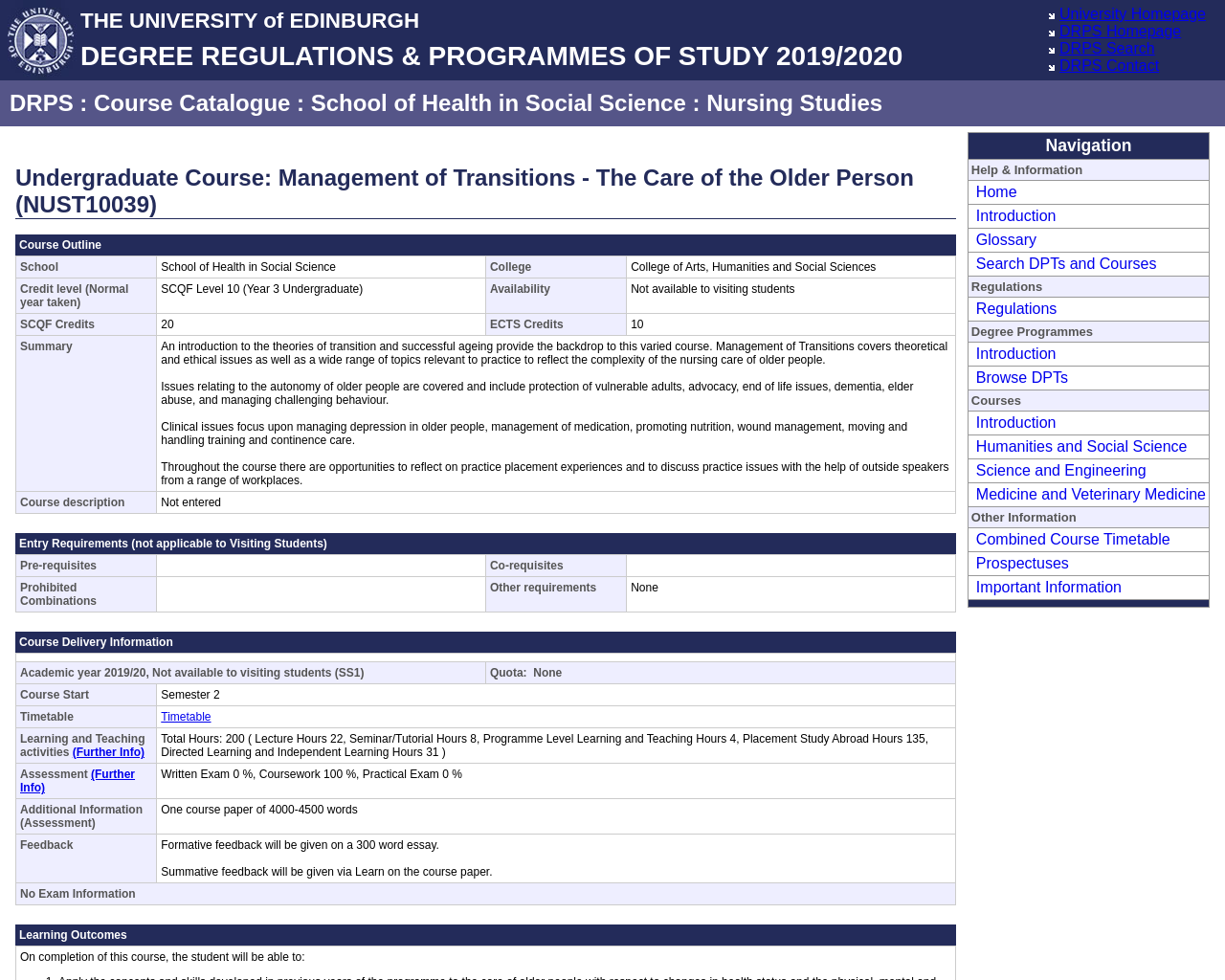Please determine the bounding box coordinates of the clickable area required to carry out the following instruction: "Read the Course description". The coordinates must be four float numbers between 0 and 1, represented as [left, top, right, bottom].

[0.128, 0.342, 0.78, 0.502]